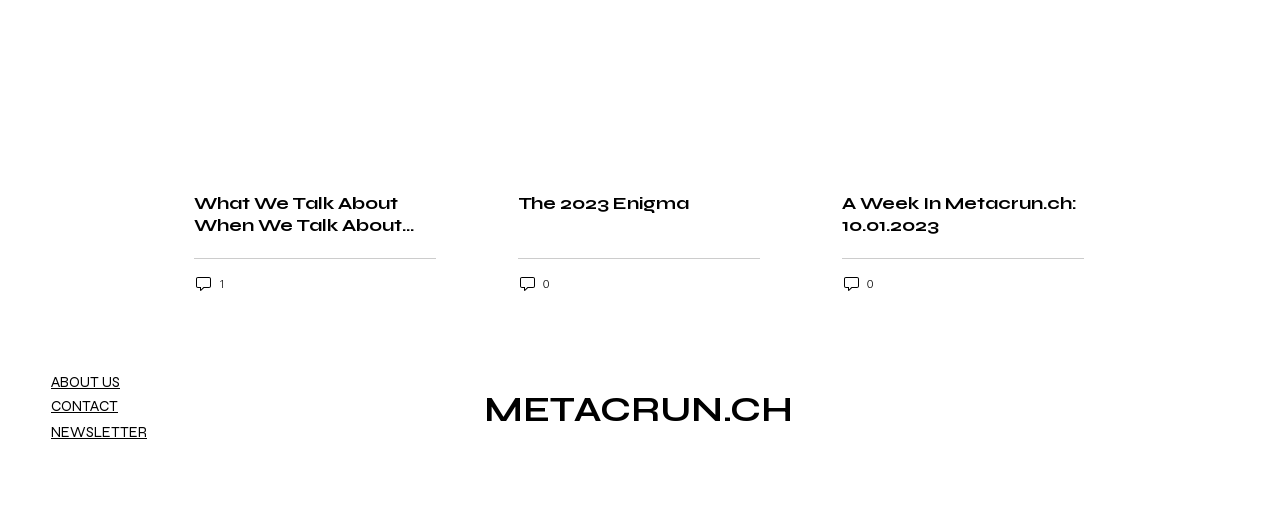Find and provide the bounding box coordinates for the UI element described here: "The 2023 Enigma0". The coordinates should be given as four float numbers between 0 and 1: [left, top, right, bottom].

[0.386, 0.009, 0.612, 0.609]